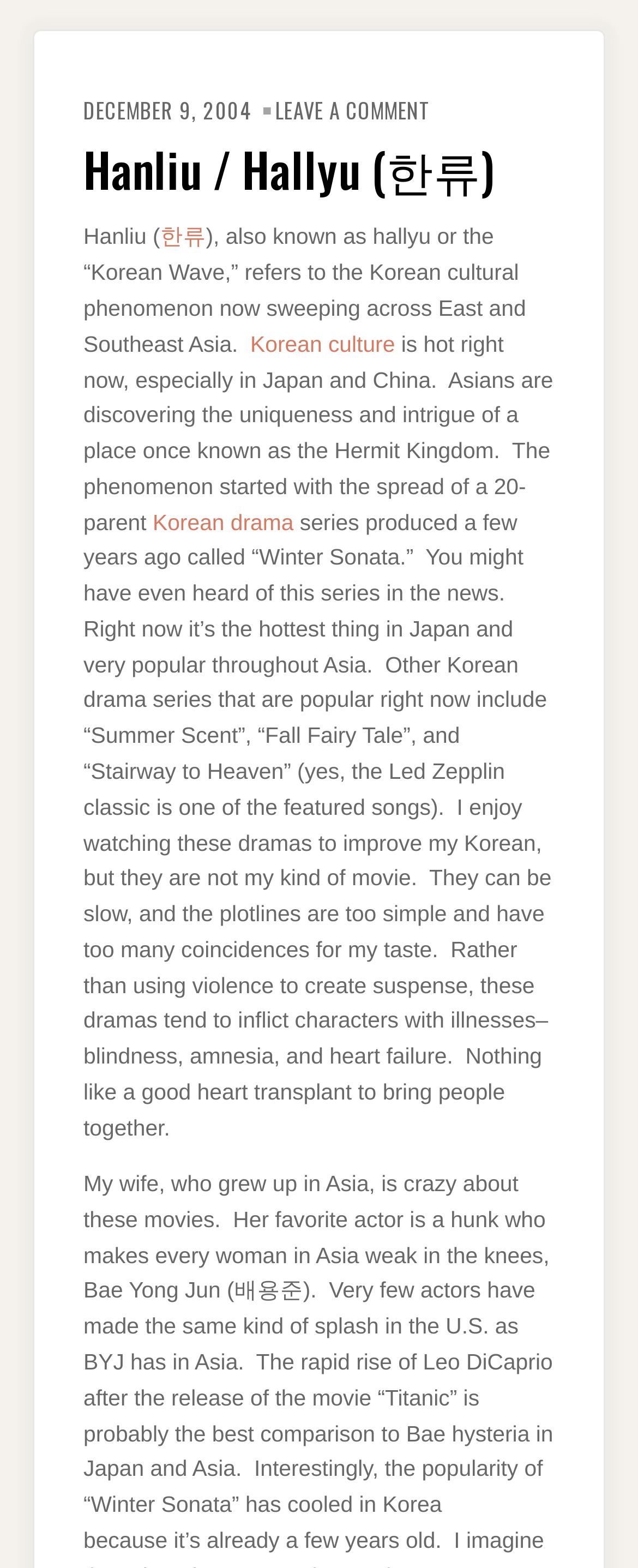Using the format (top-left x, top-left y, bottom-right x, bottom-right y), and given the element description, identify the bounding box coordinates within the screenshot: Hanliu / Hallyu (한류)

[0.131, 0.085, 0.774, 0.129]